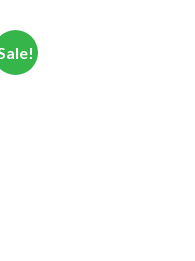What is the font color of the text 'Sale!'?
Refer to the image and provide a one-word or short phrase answer.

White